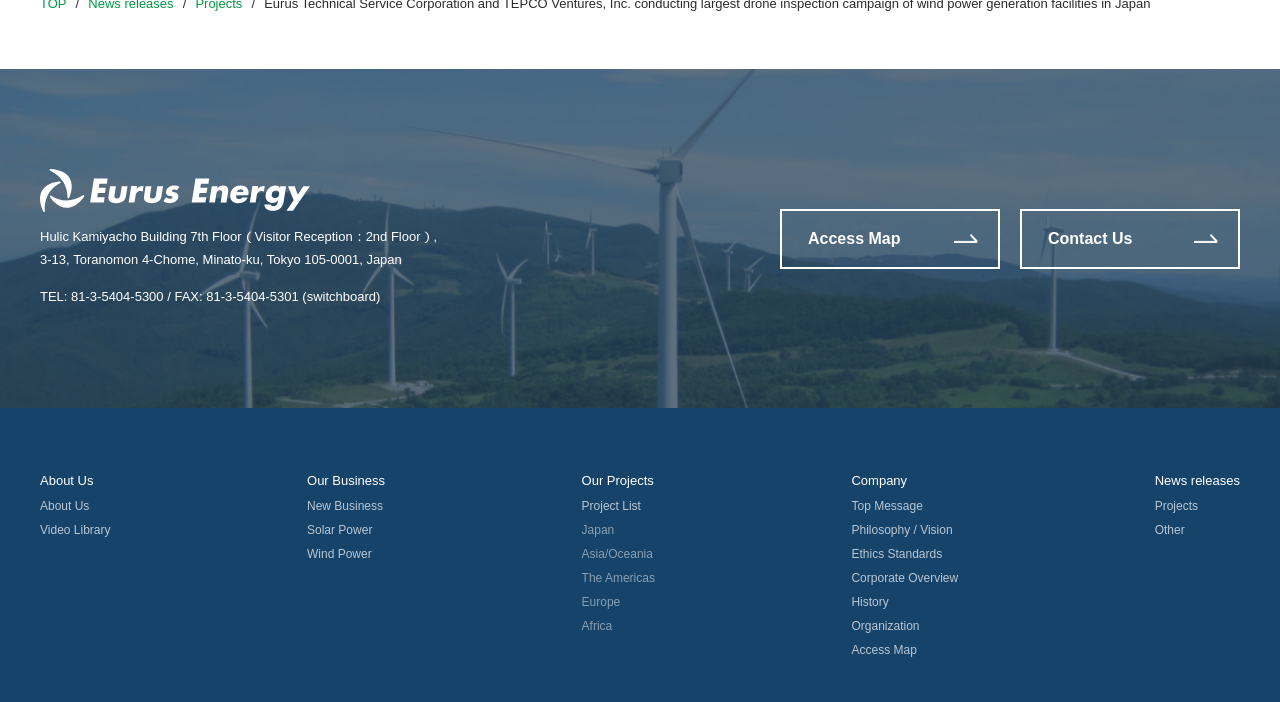Identify the bounding box coordinates of the clickable section necessary to follow the following instruction: "Get in touch with the company". The coordinates should be presented as four float numbers from 0 to 1, i.e., [left, top, right, bottom].

[0.797, 0.297, 0.969, 0.383]